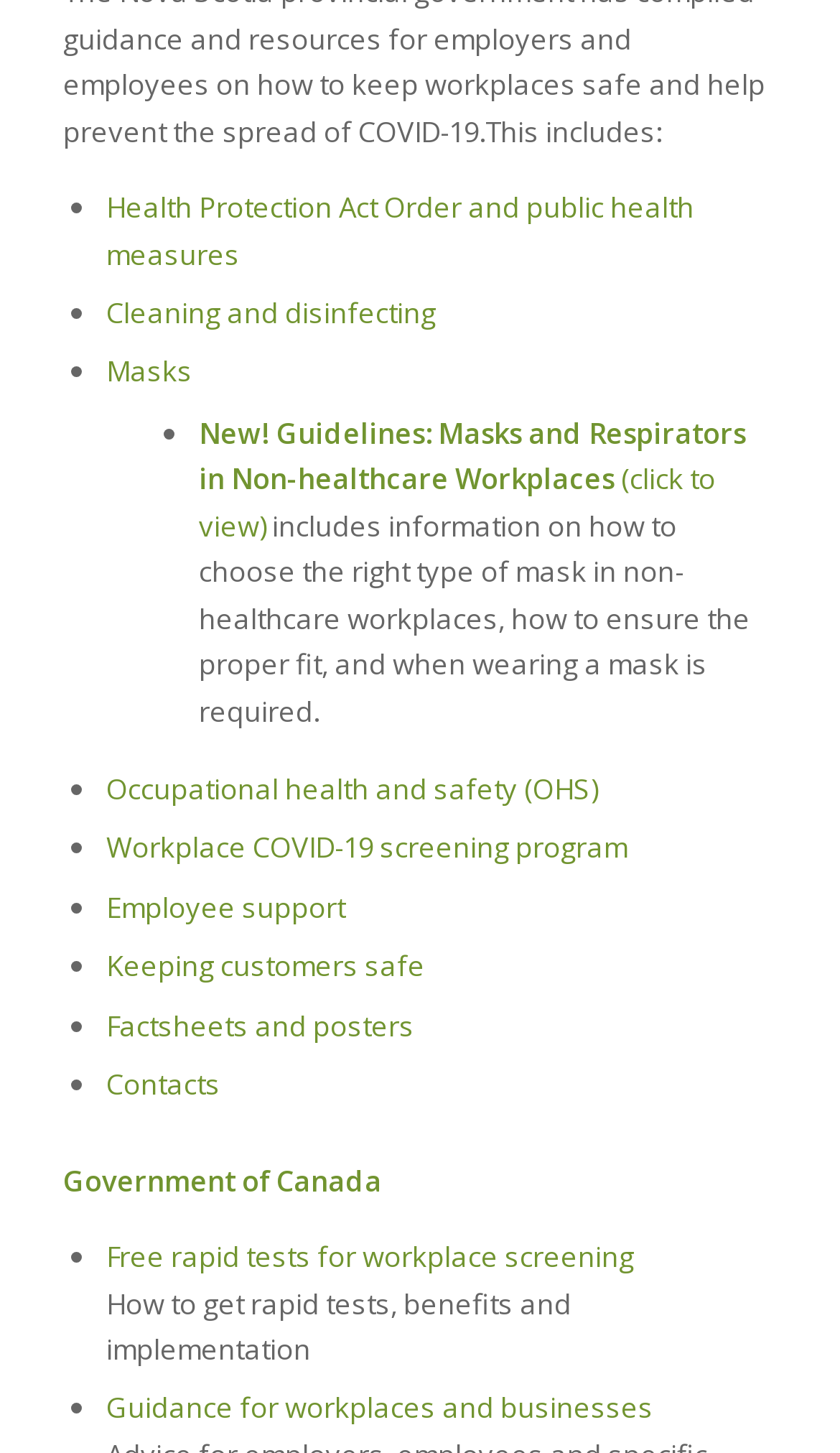Please indicate the bounding box coordinates of the element's region to be clicked to achieve the instruction: "Get information on occupational health and safety". Provide the coordinates as four float numbers between 0 and 1, i.e., [left, top, right, bottom].

[0.126, 0.529, 0.711, 0.556]